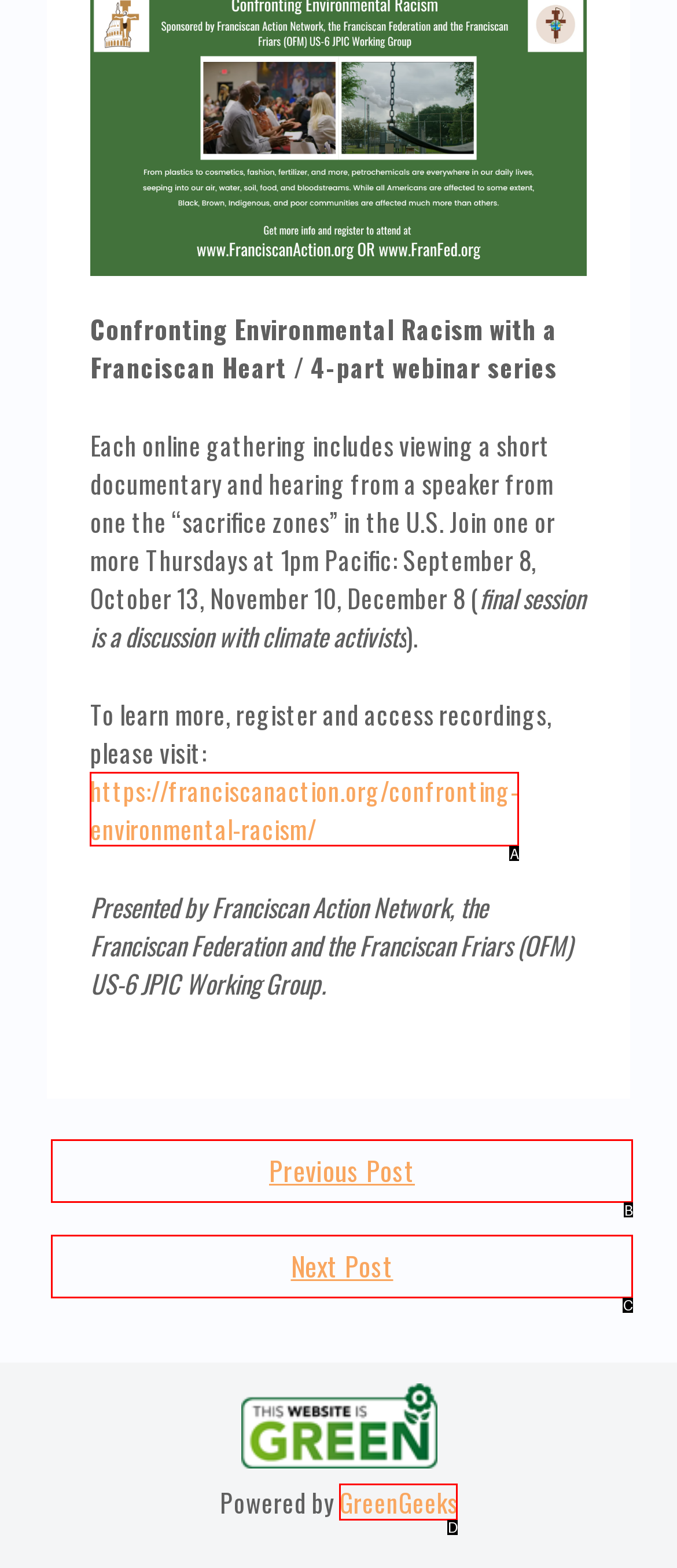Match the HTML element to the description: ← Previous Post. Respond with the letter of the correct option directly.

B